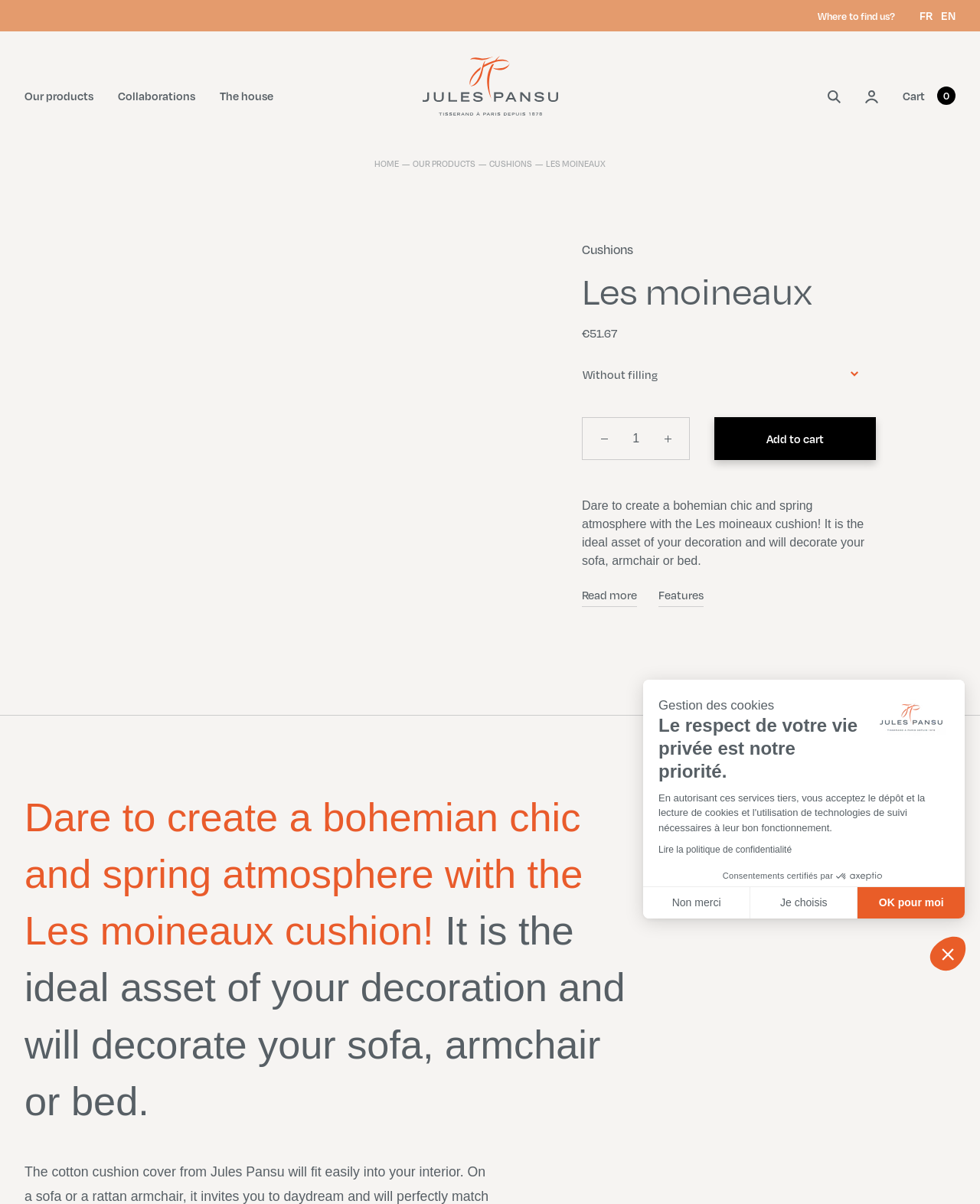Predict the bounding box coordinates of the area that should be clicked to accomplish the following instruction: "Click the 'Our products' button". The bounding box coordinates should consist of four float numbers between 0 and 1, i.e., [left, top, right, bottom].

[0.025, 0.072, 0.095, 0.087]